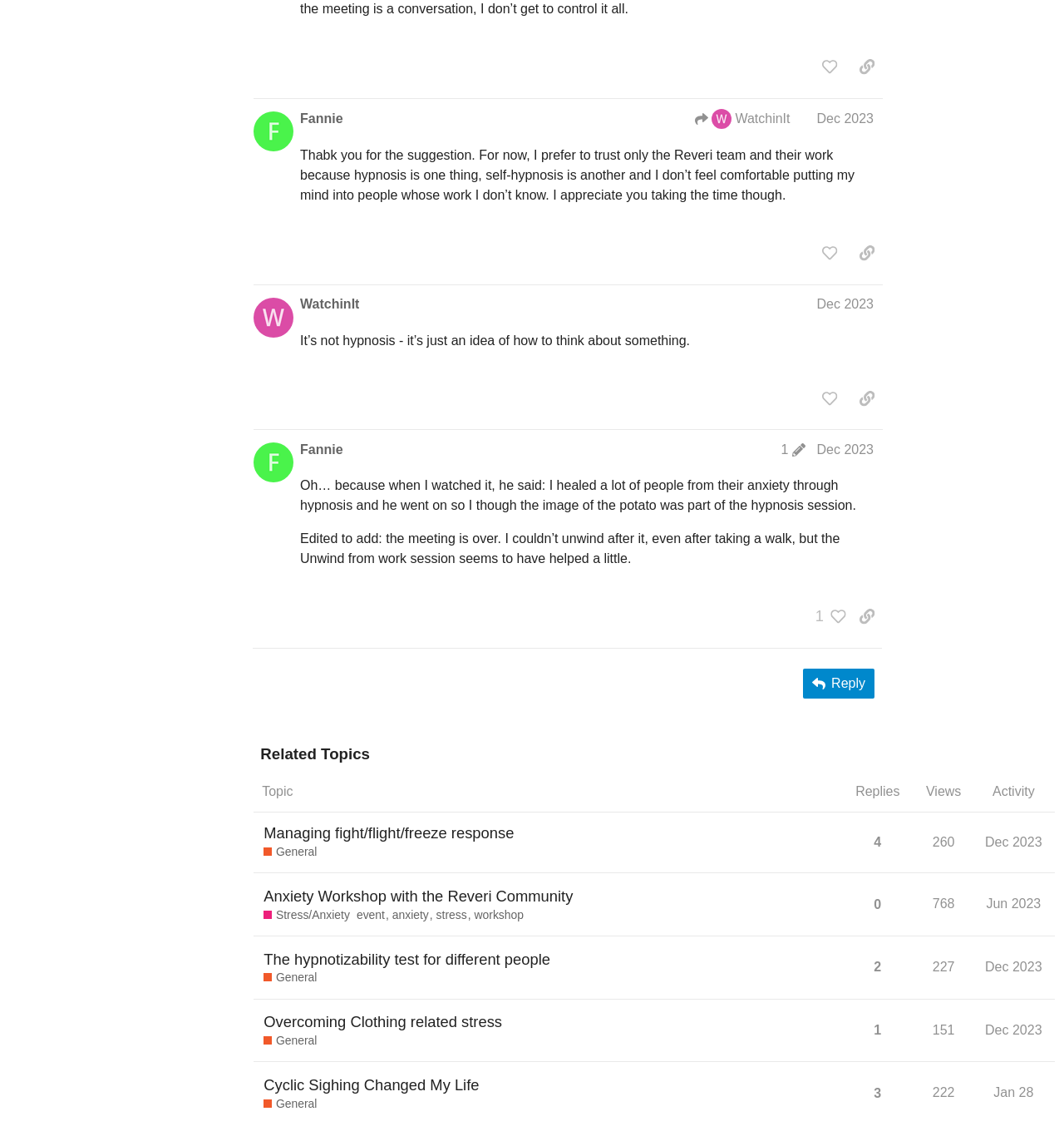Determine the bounding box coordinates for the clickable element to execute this instruction: "view related topic". Provide the coordinates as four float numbers between 0 and 1, i.e., [left, top, right, bottom].

[0.238, 0.674, 0.992, 0.709]